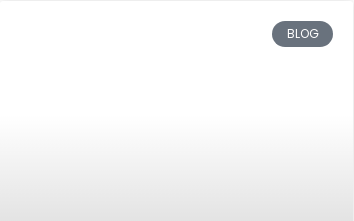Generate an elaborate description of what you see in the image.

This image accompanies an article titled "Where Is the Reset Button on a Garbage Disposal?" It features a prominent "BLOG" label in a modern, gray button style, indicating the section of the website dedicated to plumbing tips and advice. The overall aesthetic is minimalistic, with a clean background emphasizing the button, serving as a portal for readers to explore informative articles and guides related to household plumbing issues. The context suggests that the image is part of a web layout designed to engage users interested in plumbing maintenance and troubleshooting.